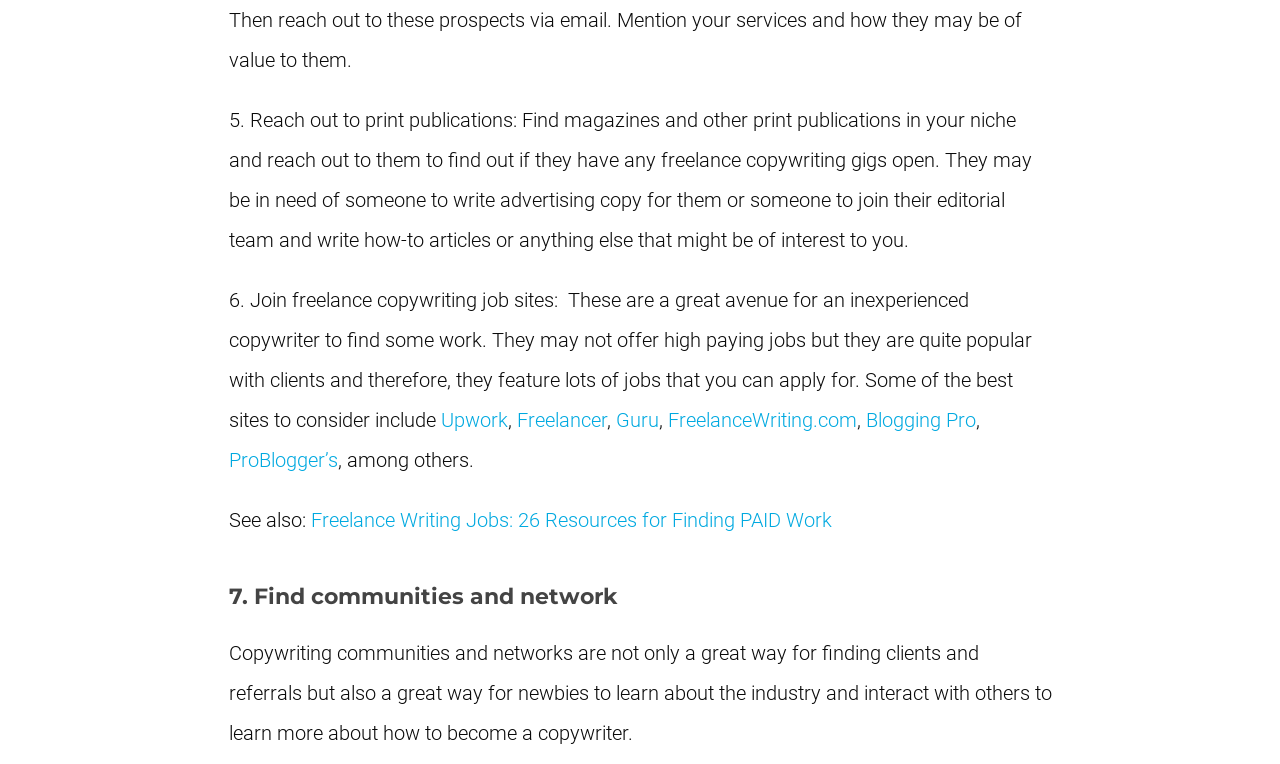Given the description "Blogging Pro", provide the bounding box coordinates of the corresponding UI element.

[0.676, 0.534, 0.762, 0.565]